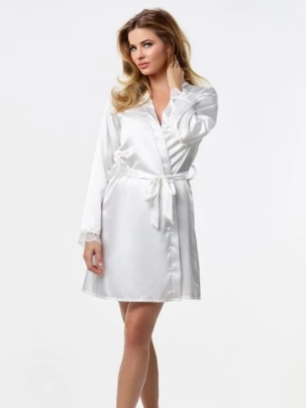What is the style of the collar?
Answer the question with a detailed and thorough explanation.

The caption describes the robe as having a 'classic collar', which suggests a traditional and timeless design.